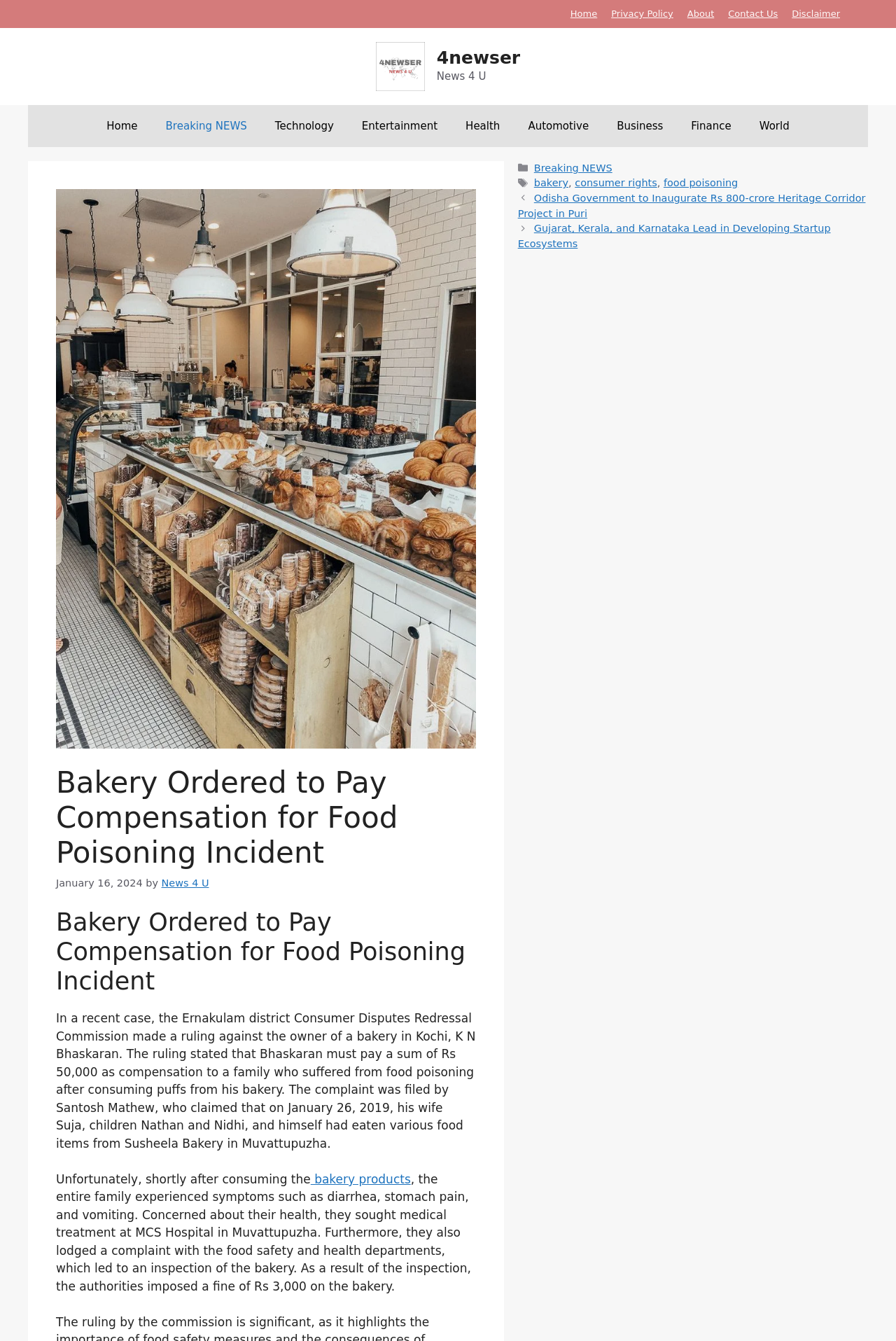Determine which piece of text is the heading of the webpage and provide it.

Bakery Ordered to Pay Compensation for Food Poisoning Incident